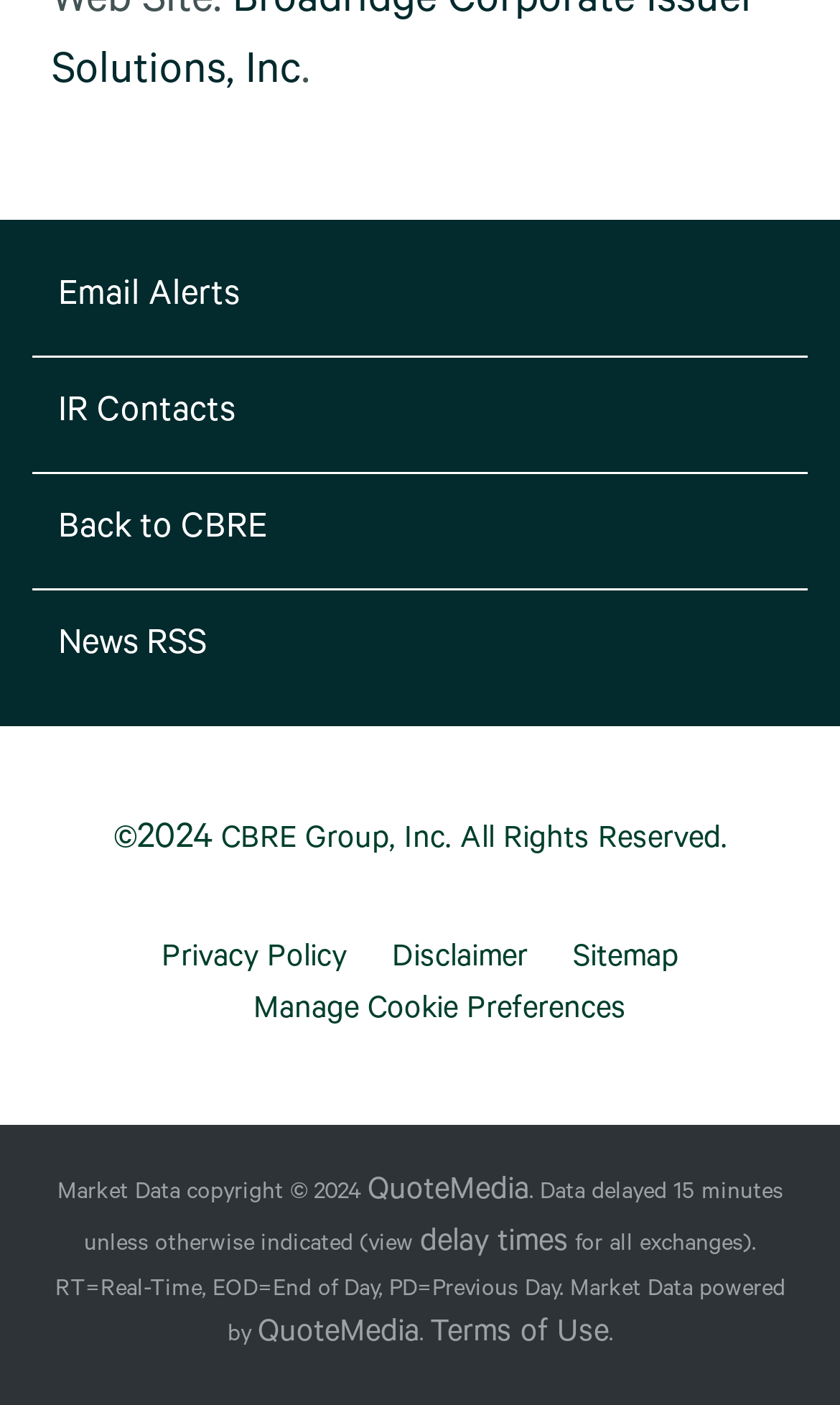What is the relationship between CBRE and the current webpage?
Please utilize the information in the image to give a detailed response to the question.

The webpage has a link to 'Back to CBRE' in the navigation section, suggesting that CBRE is the parent company or organization that this webpage is related to. This implies a hierarchical relationship between the two.